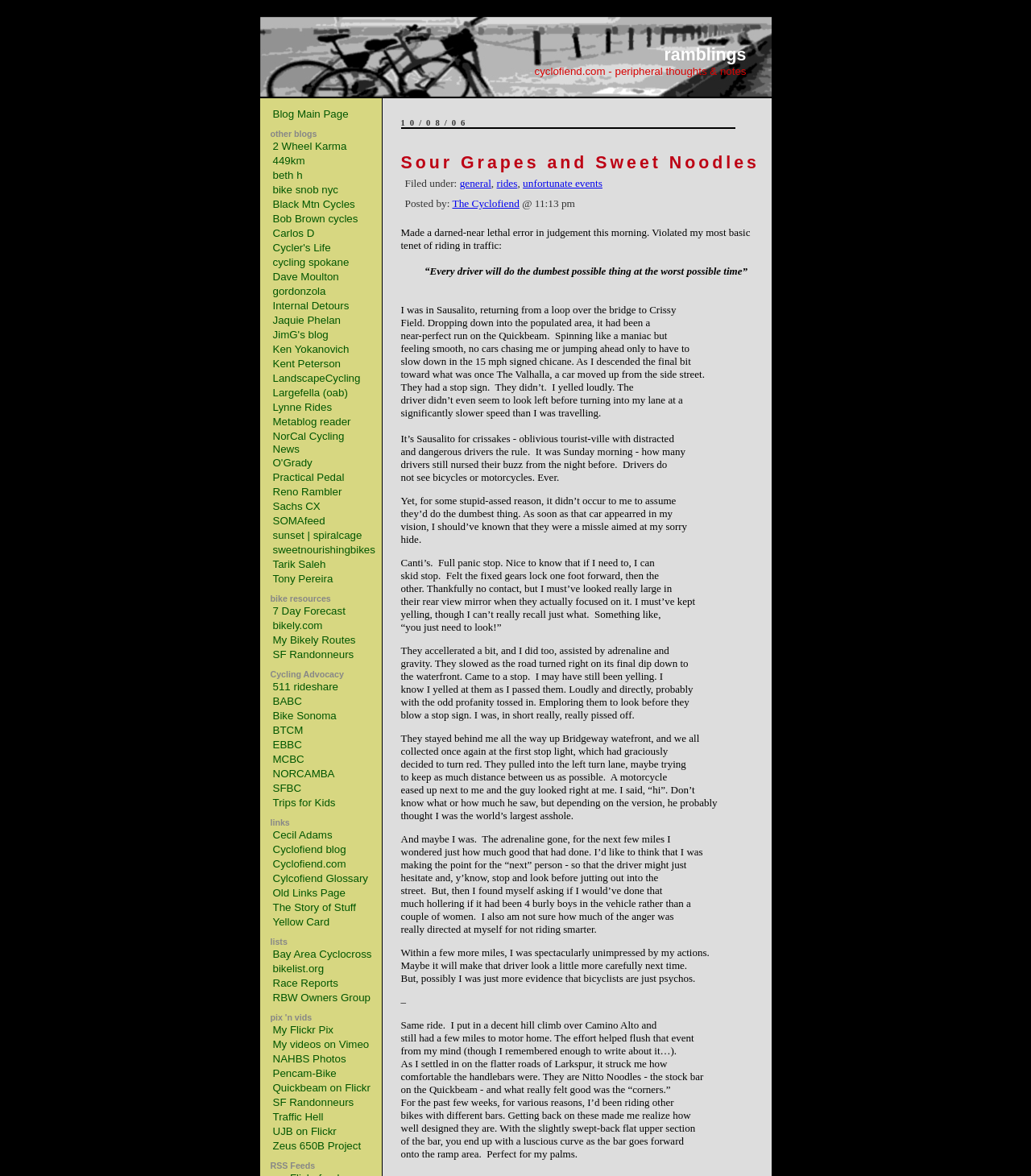Determine the bounding box coordinates of the clickable element to achieve the following action: 'Click the Apply Now link'. Provide the coordinates as four float values between 0 and 1, formatted as [left, top, right, bottom].

None